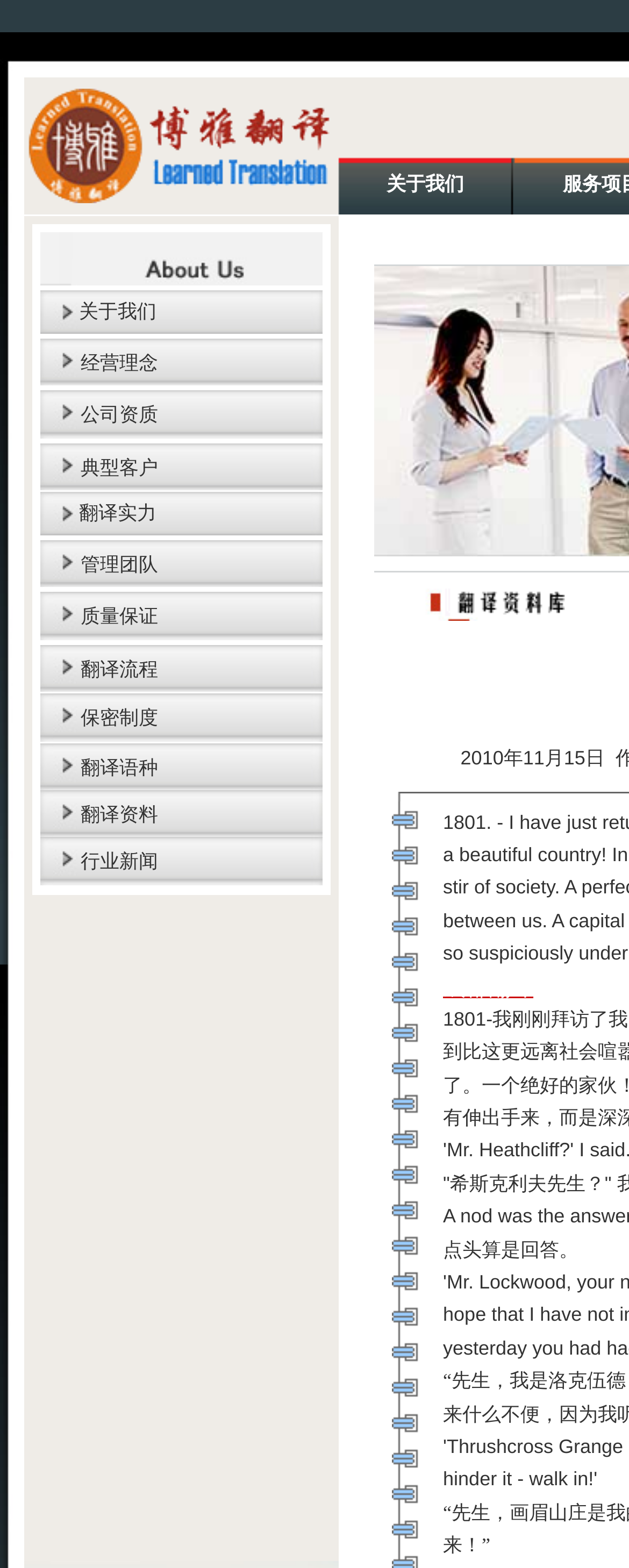Use a single word or phrase to answer the following:
What is the company name?

成都博雅翻译社